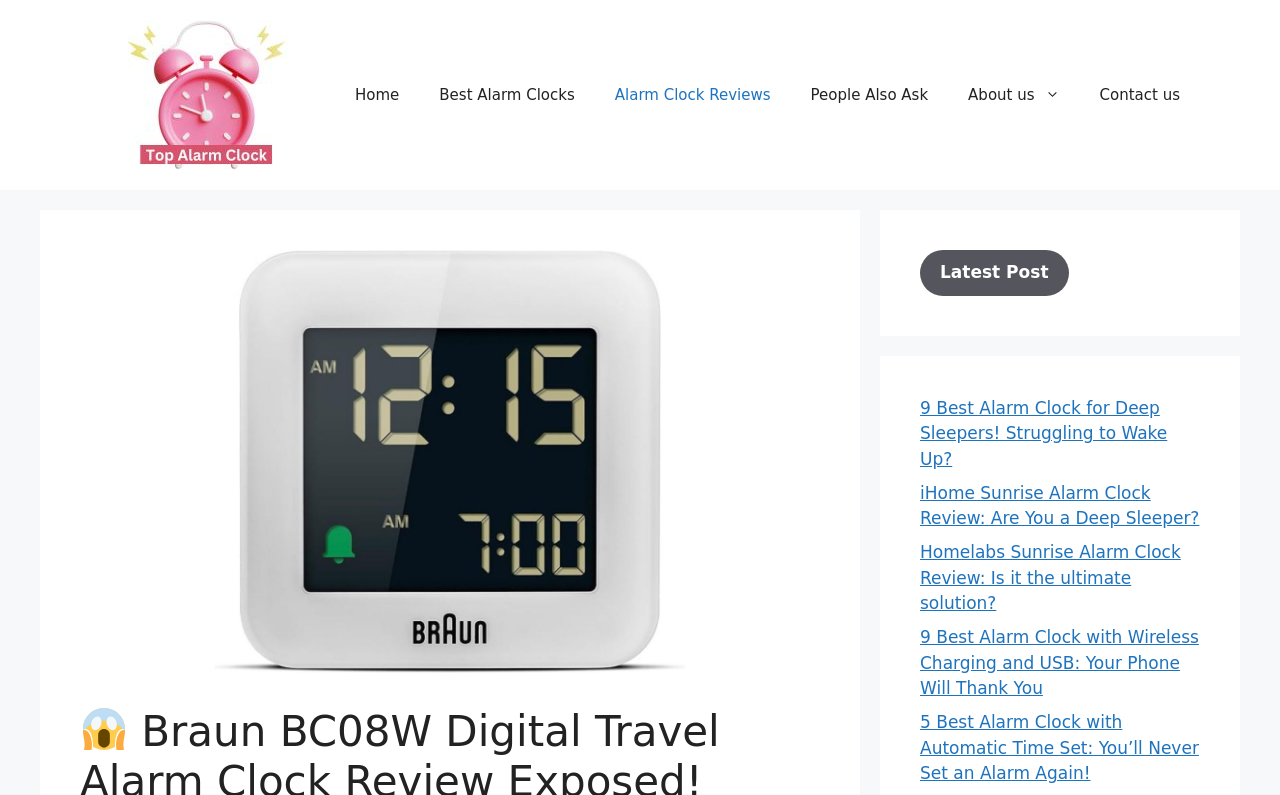Please determine the bounding box coordinates for the element that should be clicked to follow these instructions: "visit topalarmclock.com".

[0.062, 0.106, 0.258, 0.131]